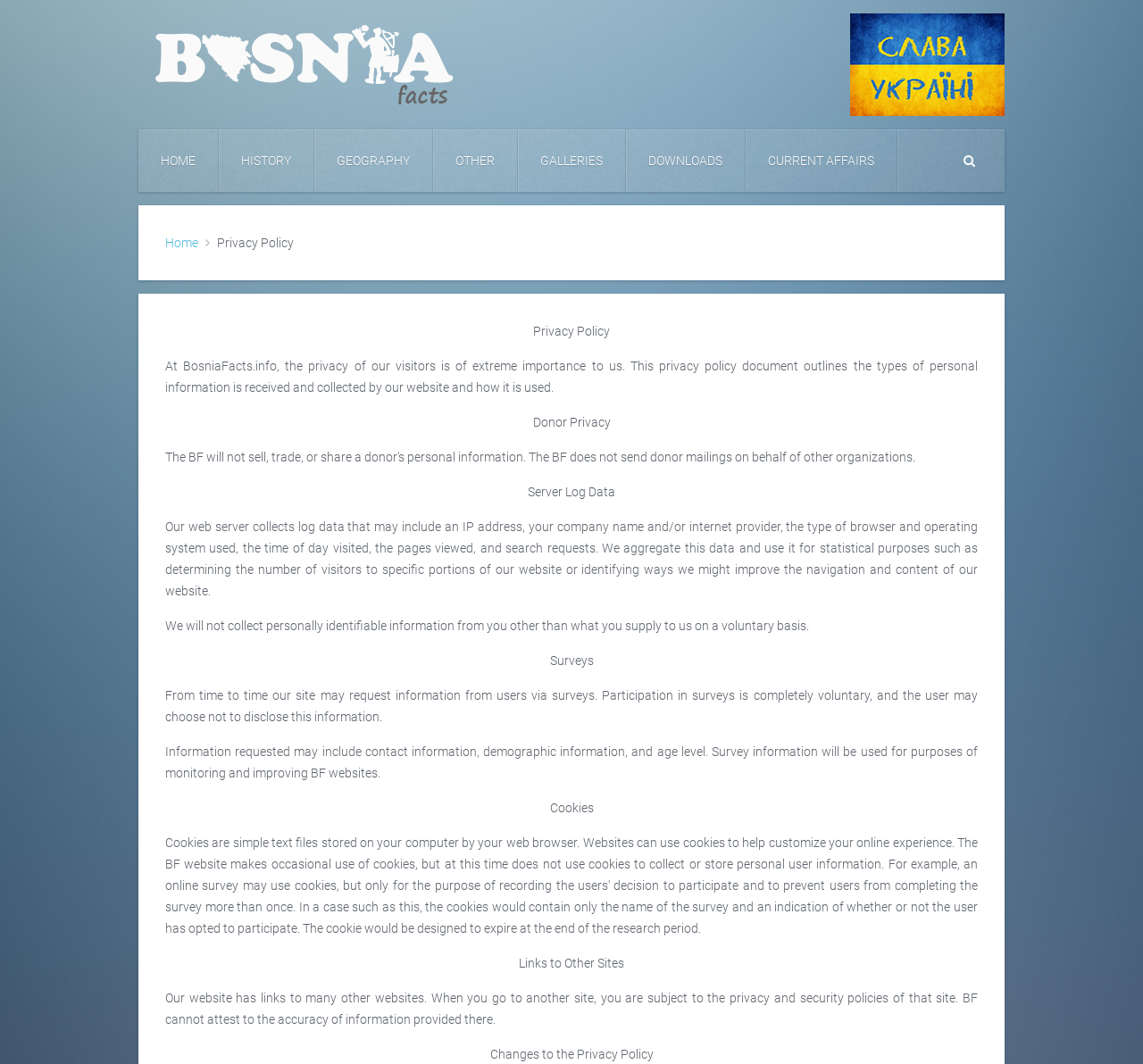Give a full account of the webpage's elements and their arrangement.

The webpage is about Bosnia and Herzegovina, providing various information on the country. At the top left corner, there is a logo of BosniaFacts.info, accompanied by a navigation menu with links to different sections, including HOME, HISTORY, GEOGRAPHY, and others. 

Below the navigation menu, there is a search box where users can input keywords to search for specific information. On the left side, there is a link to the Home page. 

The main content of the webpage is focused on the Privacy Policy of BosniaFacts.info. The policy is divided into several sections, including an introduction, Donor Privacy, Server Log Data, and others. The introduction explains the importance of privacy to the website and its visitors. 

The Server Log Data section describes the types of data collected by the website, including IP addresses, browser types, and operating systems. The website uses this data for statistical purposes, such as determining the number of visitors to specific sections of the website. 

Other sections of the policy include information on surveys, which are voluntary and used to monitor and improve the website, and cookies, which are used to enhance the user experience. There is also a section on links to other sites, which are subject to their own privacy and security policies. 

Finally, the policy concludes with a section on changes to the privacy policy, which may be updated periodically.